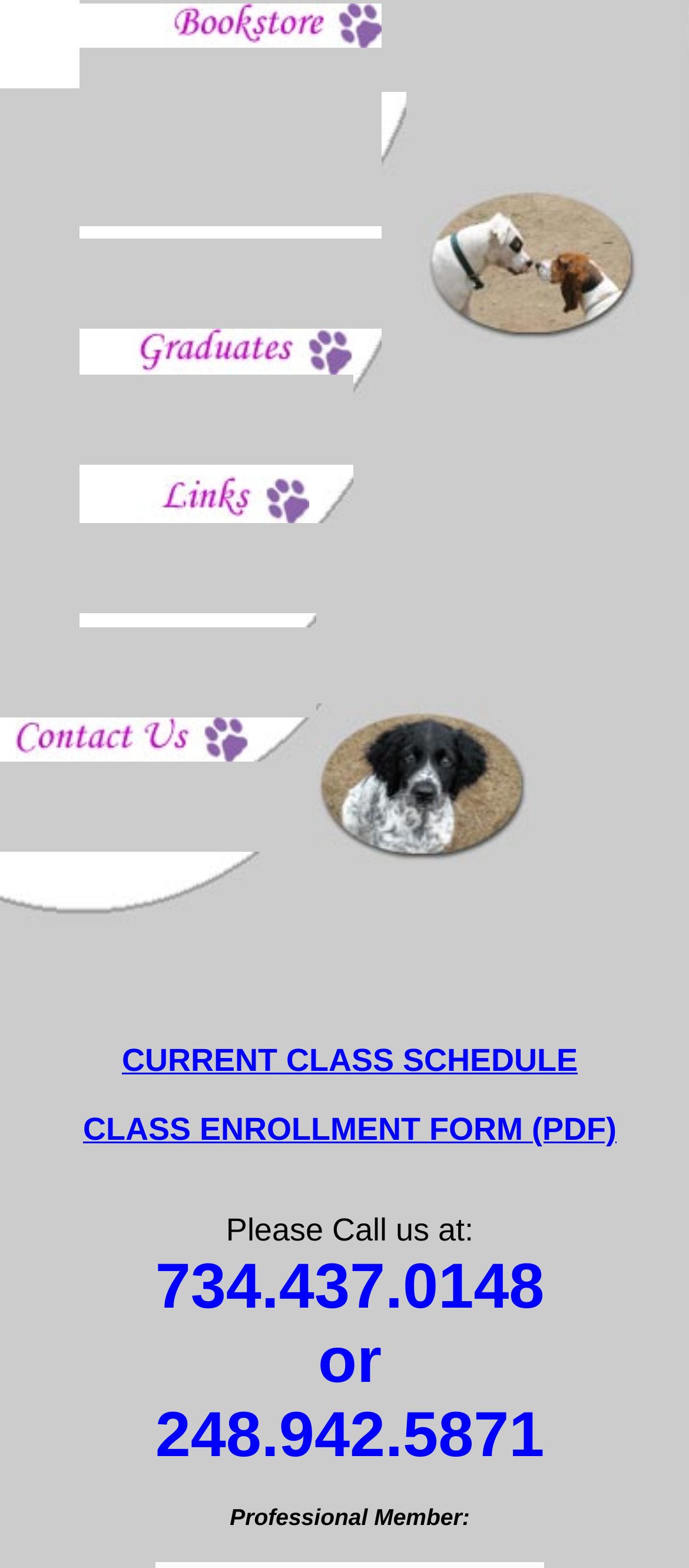Answer the question with a single word or phrase: 
How many links are there in the grid cell with the text 'Graduates'?

1